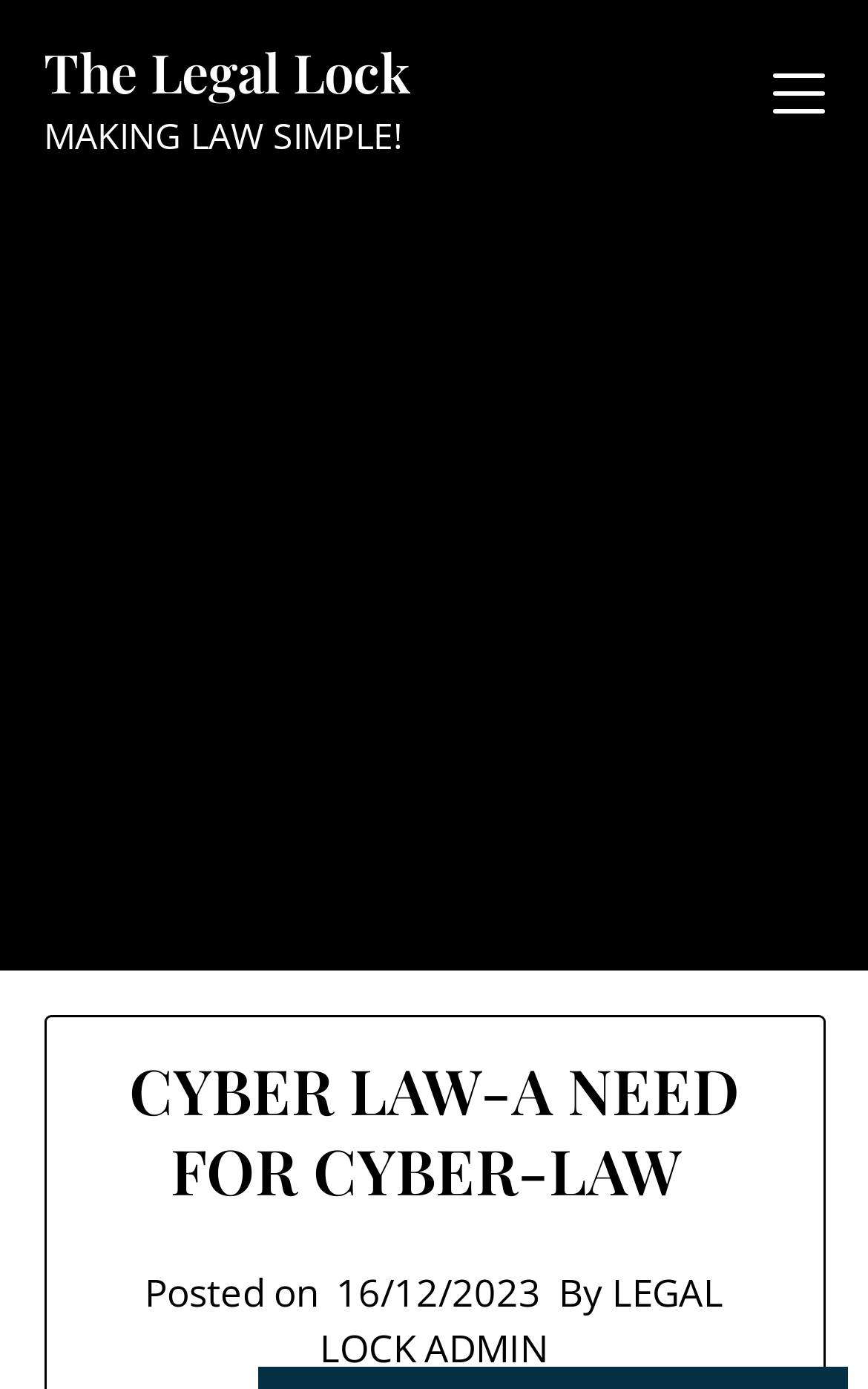Can you find and provide the main heading text of this webpage?

CYBER LAW-A NEED FOR CYBER-LAW 